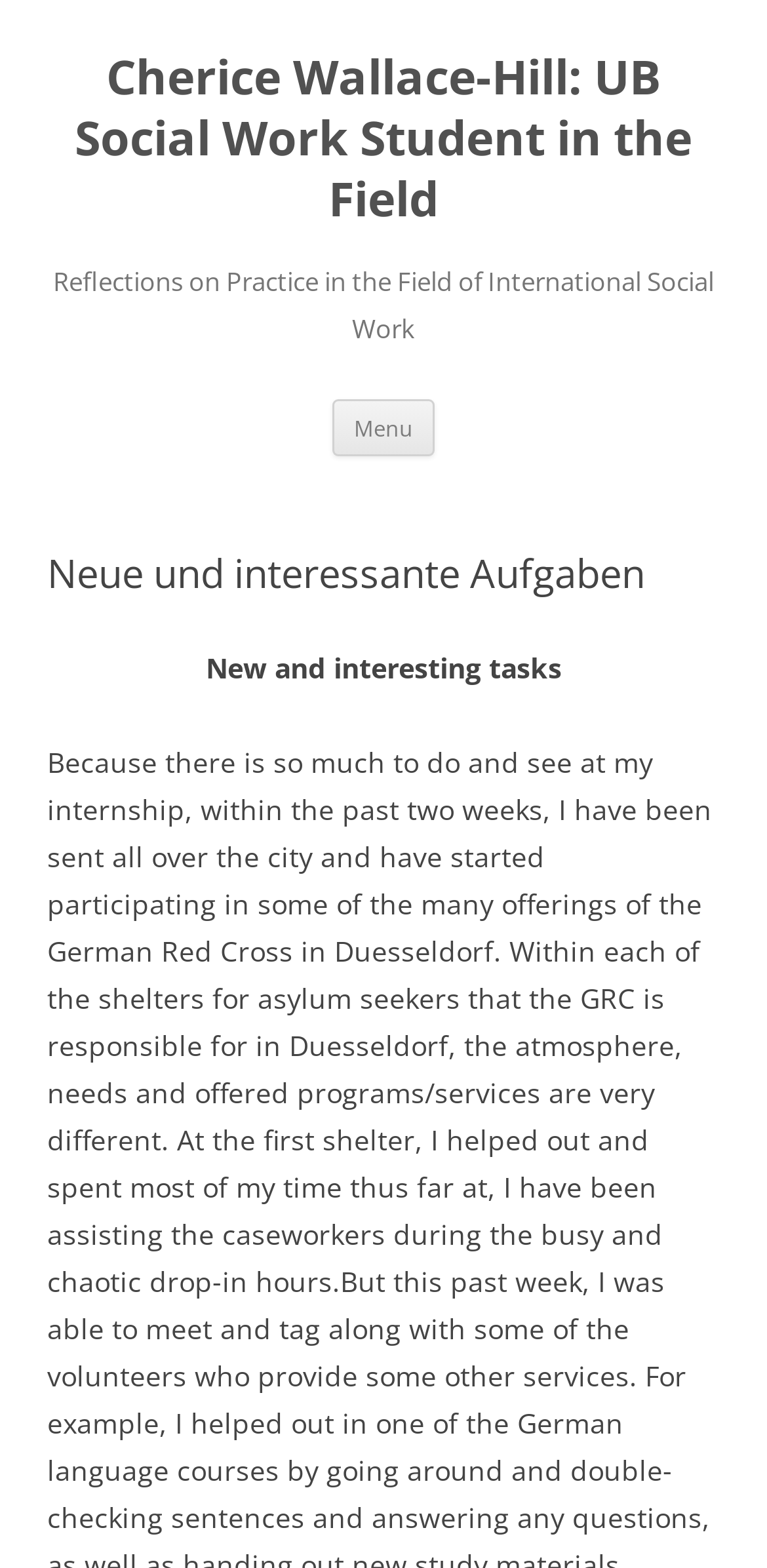Answer the question in a single word or phrase:
How many headings are on the webpage?

3